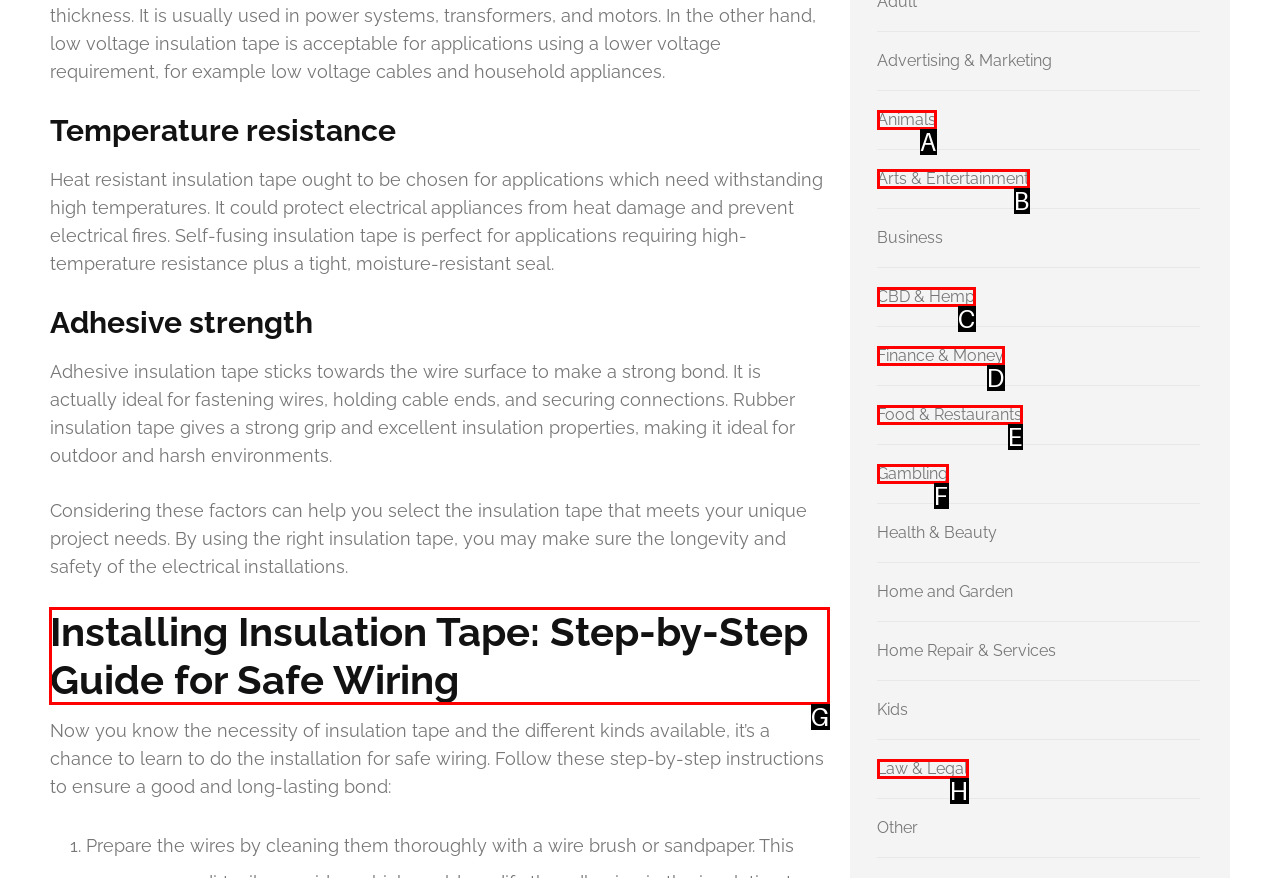Tell me which letter I should select to achieve the following goal: Click on 'Installing Insulation Tape: Step-by-Step Guide for Safe Wiring'
Answer with the corresponding letter from the provided options directly.

G